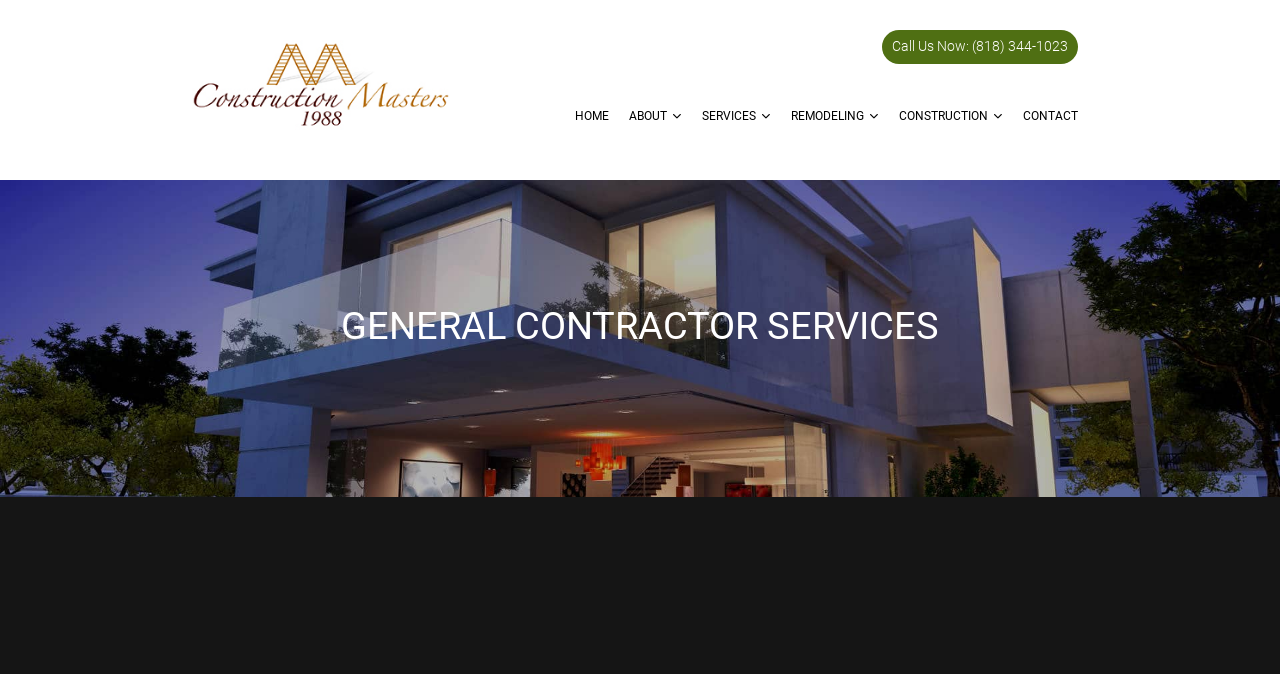Locate the bounding box coordinates of the element that should be clicked to execute the following instruction: "Call the phone number".

[0.689, 0.045, 0.842, 0.095]